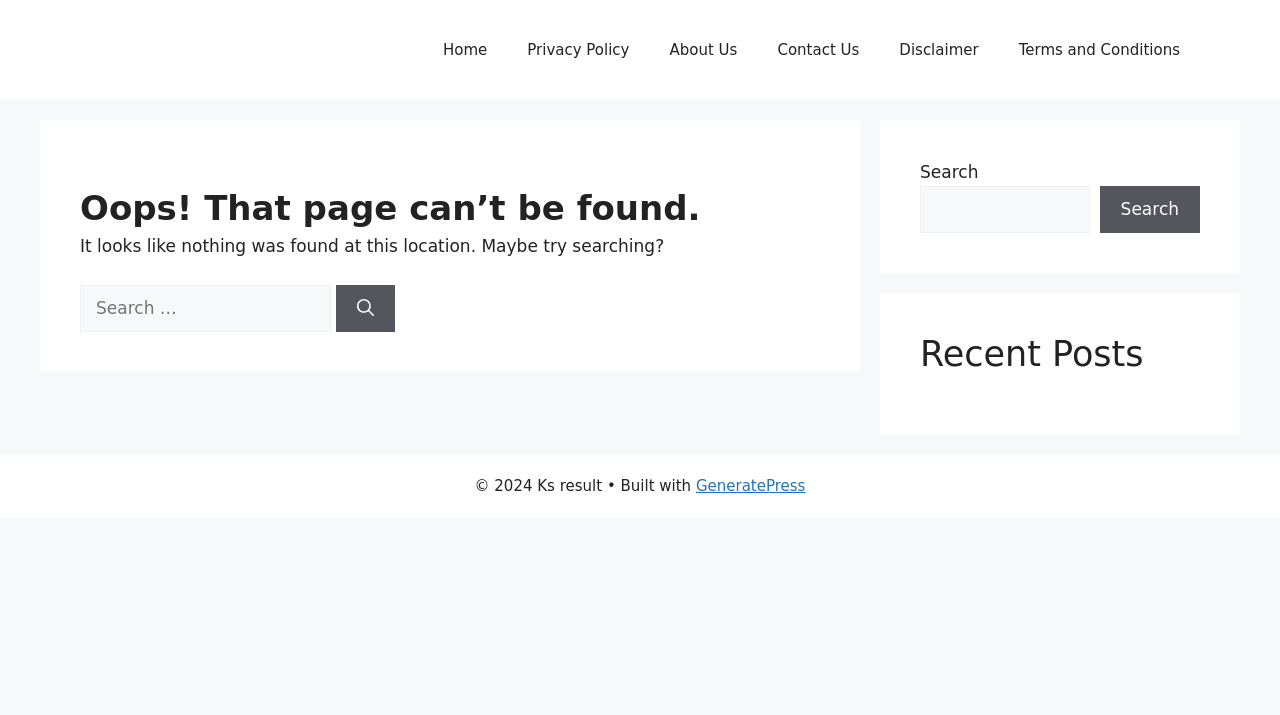What is the title of the recent posts section?
Using the image as a reference, answer with just one word or a short phrase.

Recent Posts